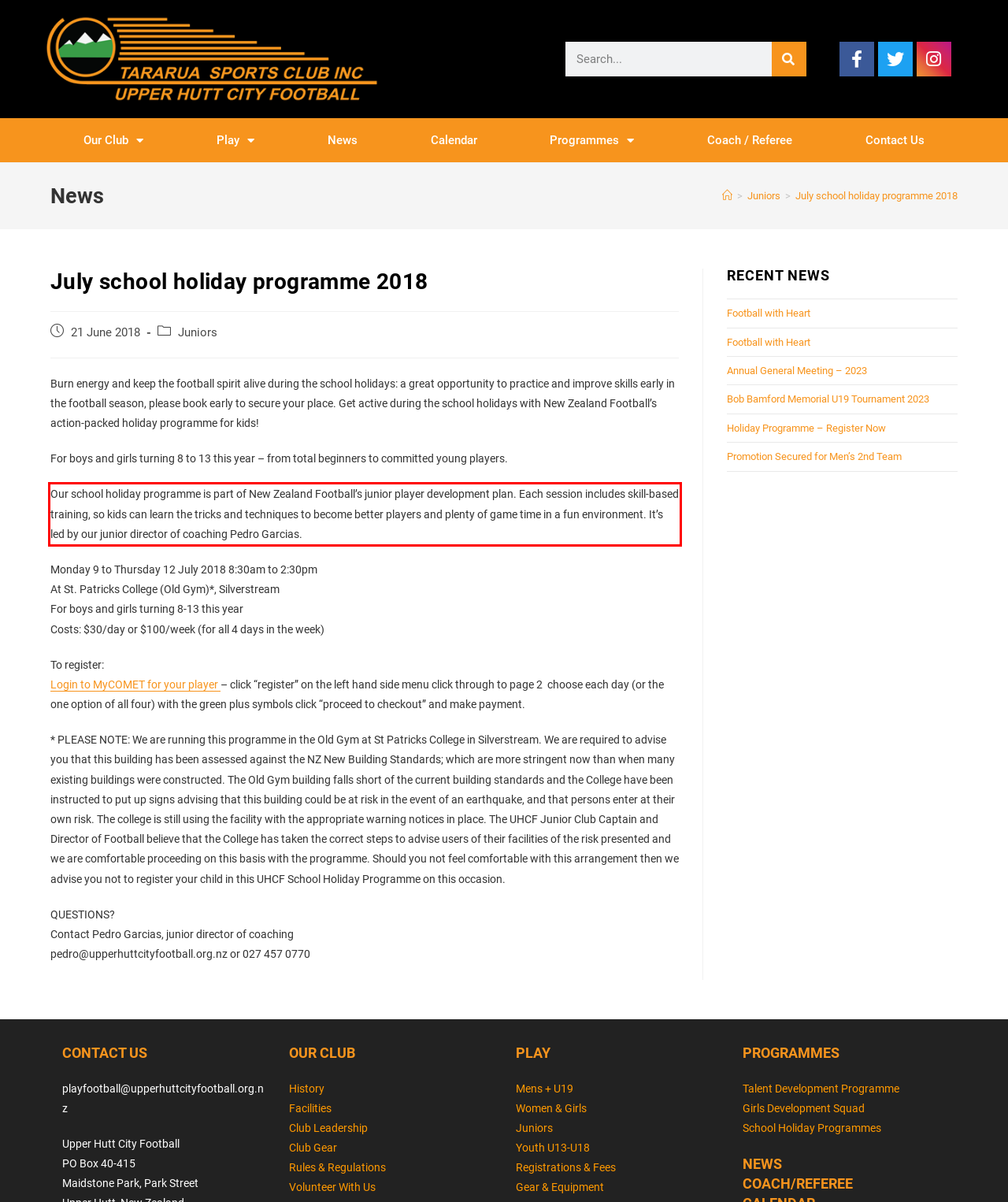You are provided with a webpage screenshot that includes a red rectangle bounding box. Extract the text content from within the bounding box using OCR.

Our school holiday programme is part of New Zealand Football’s junior player development plan. Each session includes skill-based training, so kids can learn the tricks and techniques to become better players and plenty of game time in a fun environment. It’s led by our junior director of coaching Pedro Garcias.